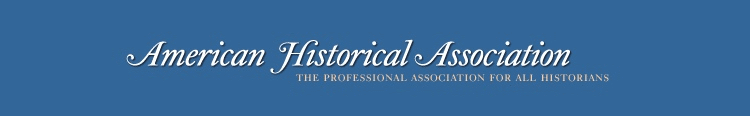What is the role of the AHA according to the tagline?
Please respond to the question thoroughly and include all relevant details.

The tagline 'THE PROFESSIONAL ASSOCIATION FOR ALL HISTORIANS' highlights the AHA's role as a central hub for historians of diverse fields and backgrounds, bringing them together under one professional organization.